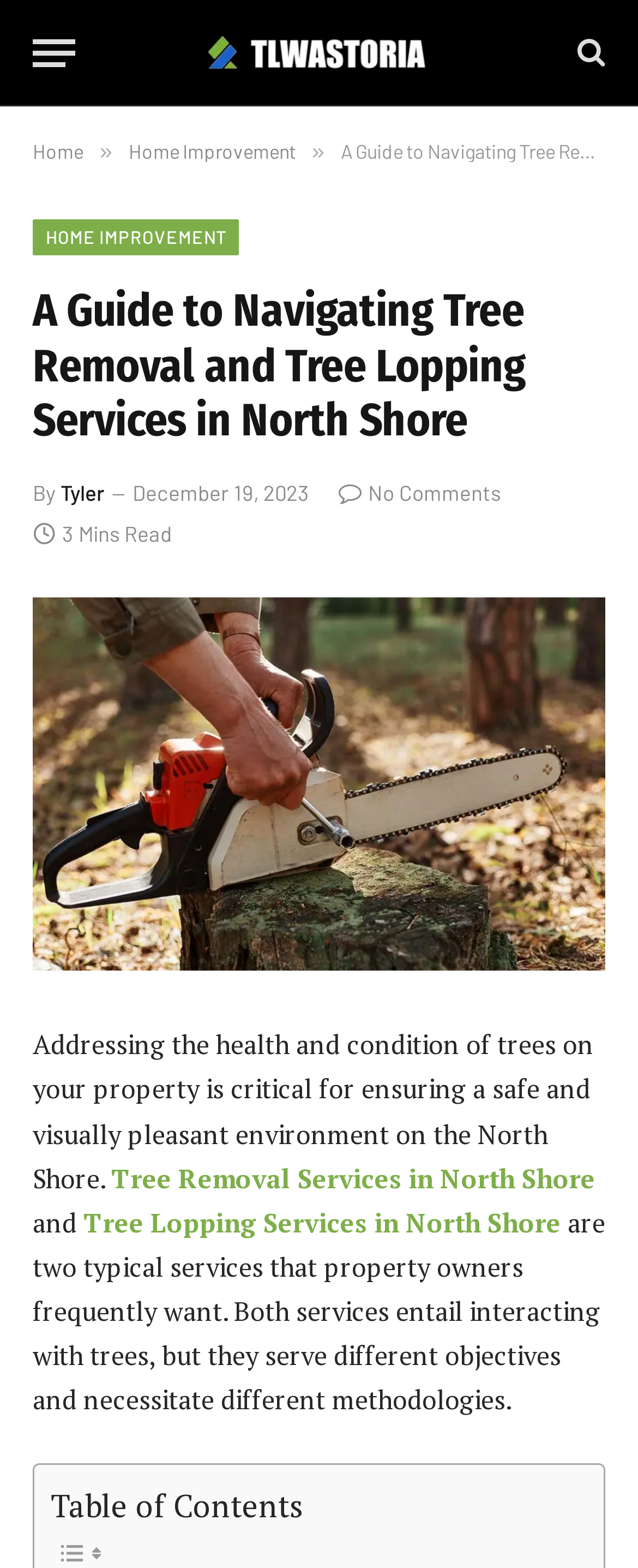What is the purpose of Tree Removal and Tree Lopping services? Based on the image, give a response in one word or a short phrase.

Ensuring a safe and visually pleasant environment